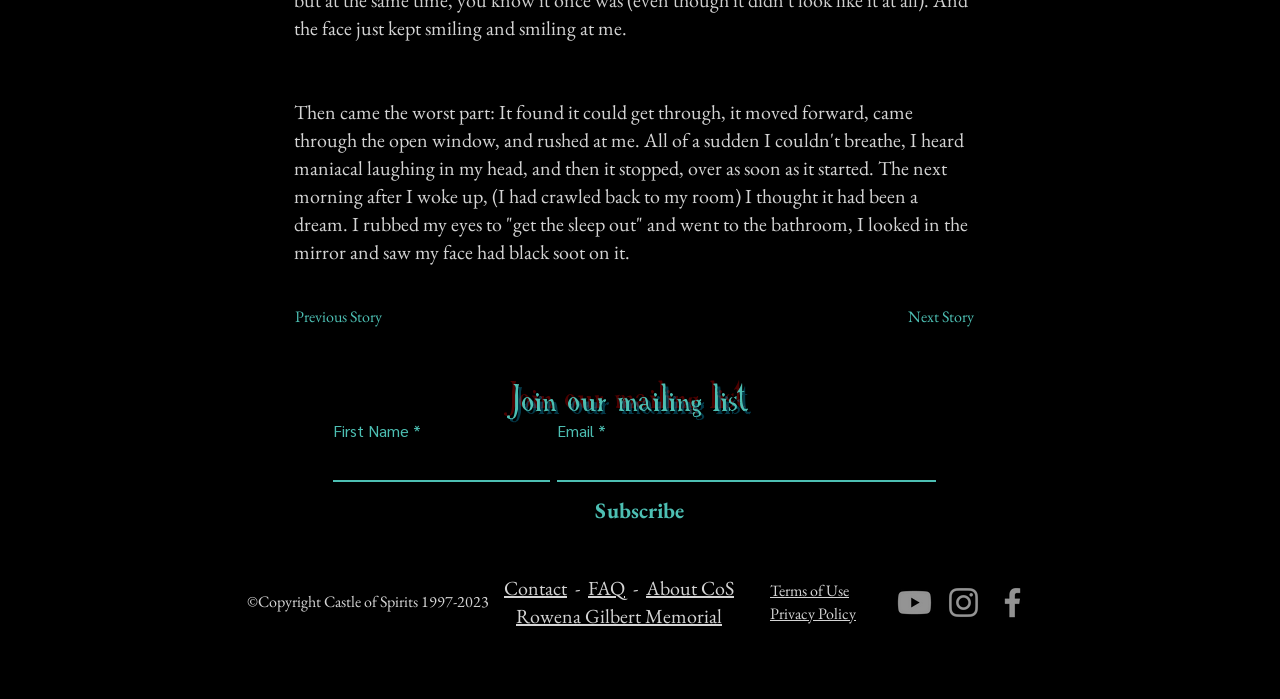Highlight the bounding box coordinates of the element you need to click to perform the following instruction: "View BOOTH IDEAS."

None